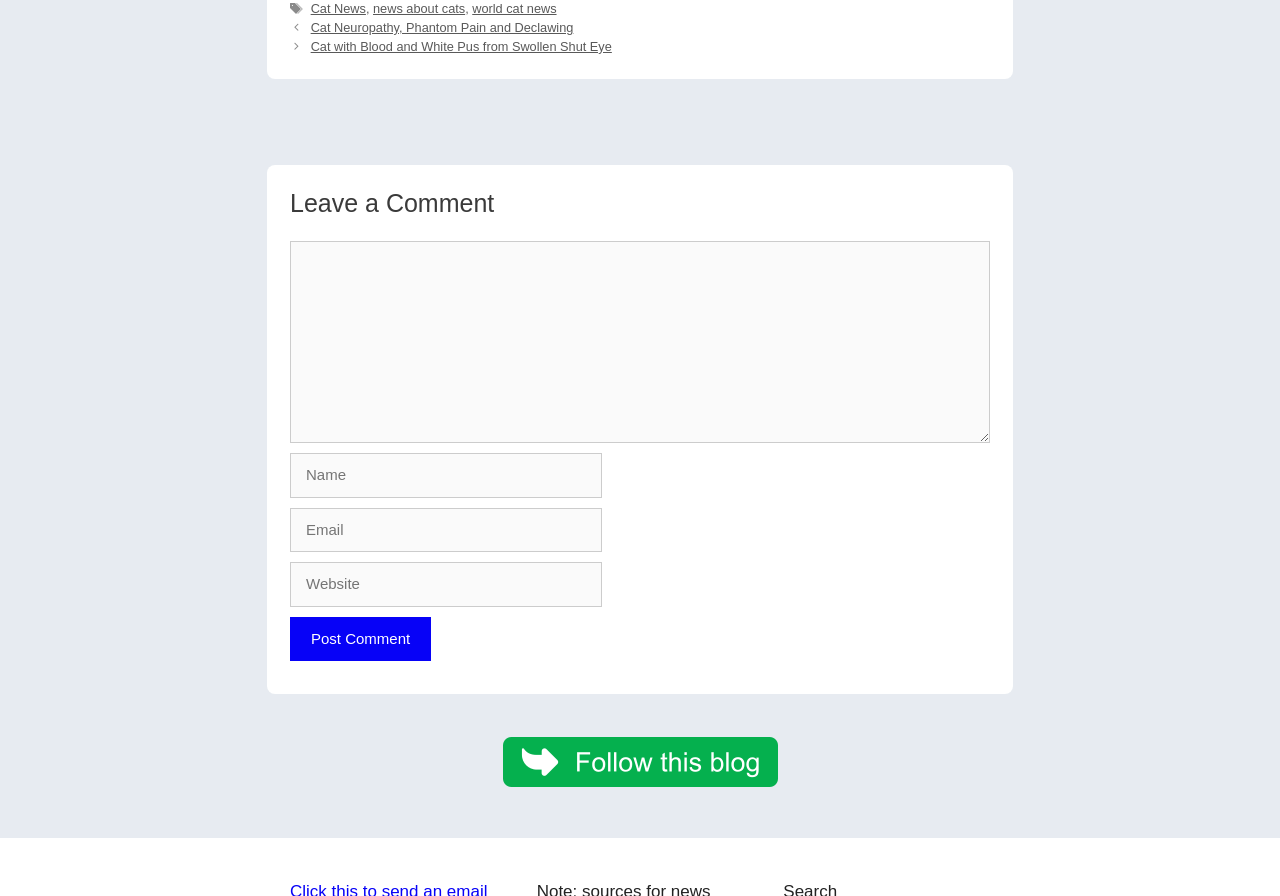How many links are under the 'Posts' navigation?
Based on the visual, give a brief answer using one word or a short phrase.

2